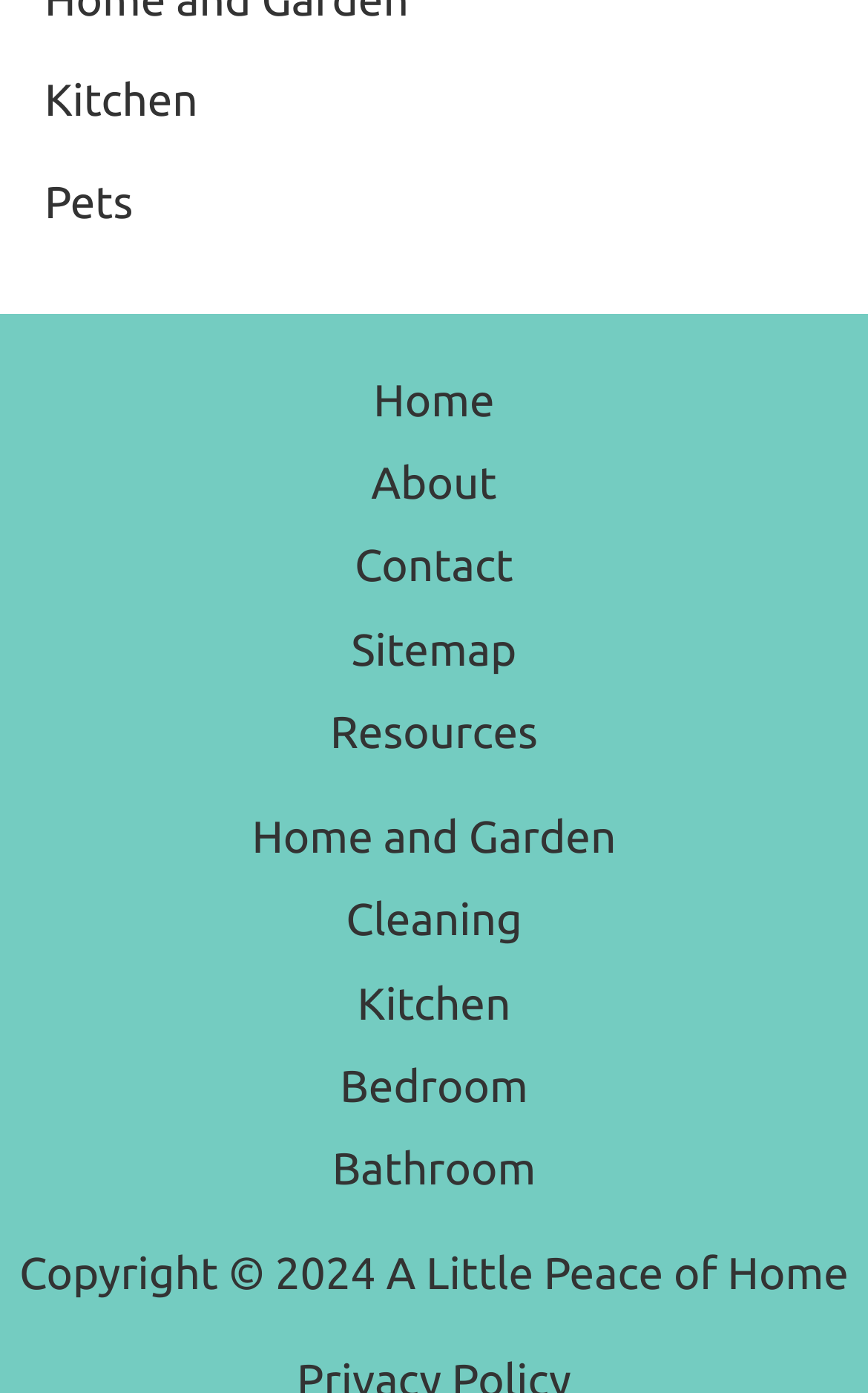Please determine the bounding box coordinates of the element to click on in order to accomplish the following task: "visit home page". Ensure the coordinates are four float numbers ranging from 0 to 1, i.e., [left, top, right, bottom].

[0.379, 0.257, 0.621, 0.316]